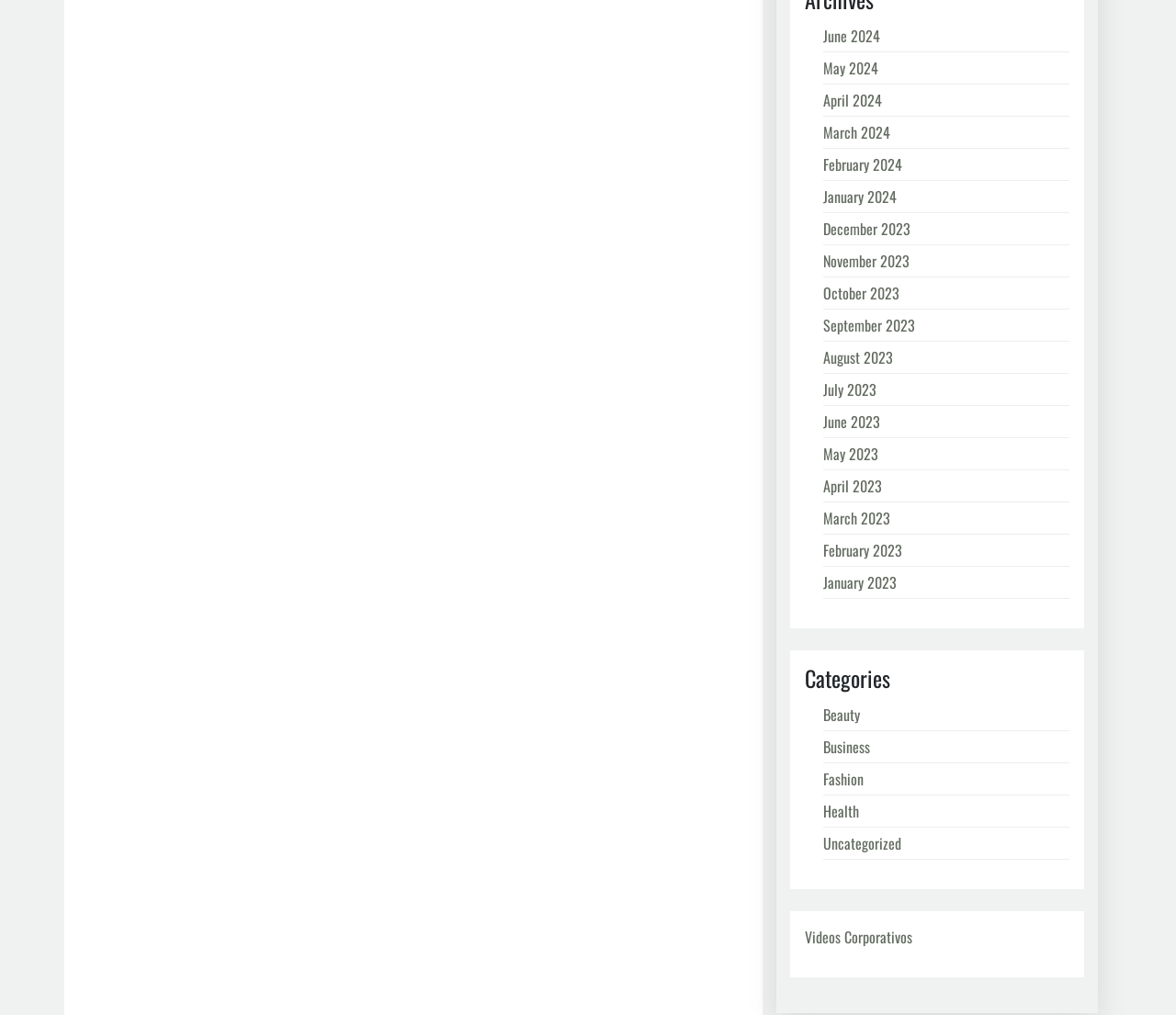Identify the bounding box coordinates of the region that needs to be clicked to carry out this instruction: "Choose January 2024". Provide these coordinates as four float numbers ranging from 0 to 1, i.e., [left, top, right, bottom].

[0.7, 0.183, 0.762, 0.204]